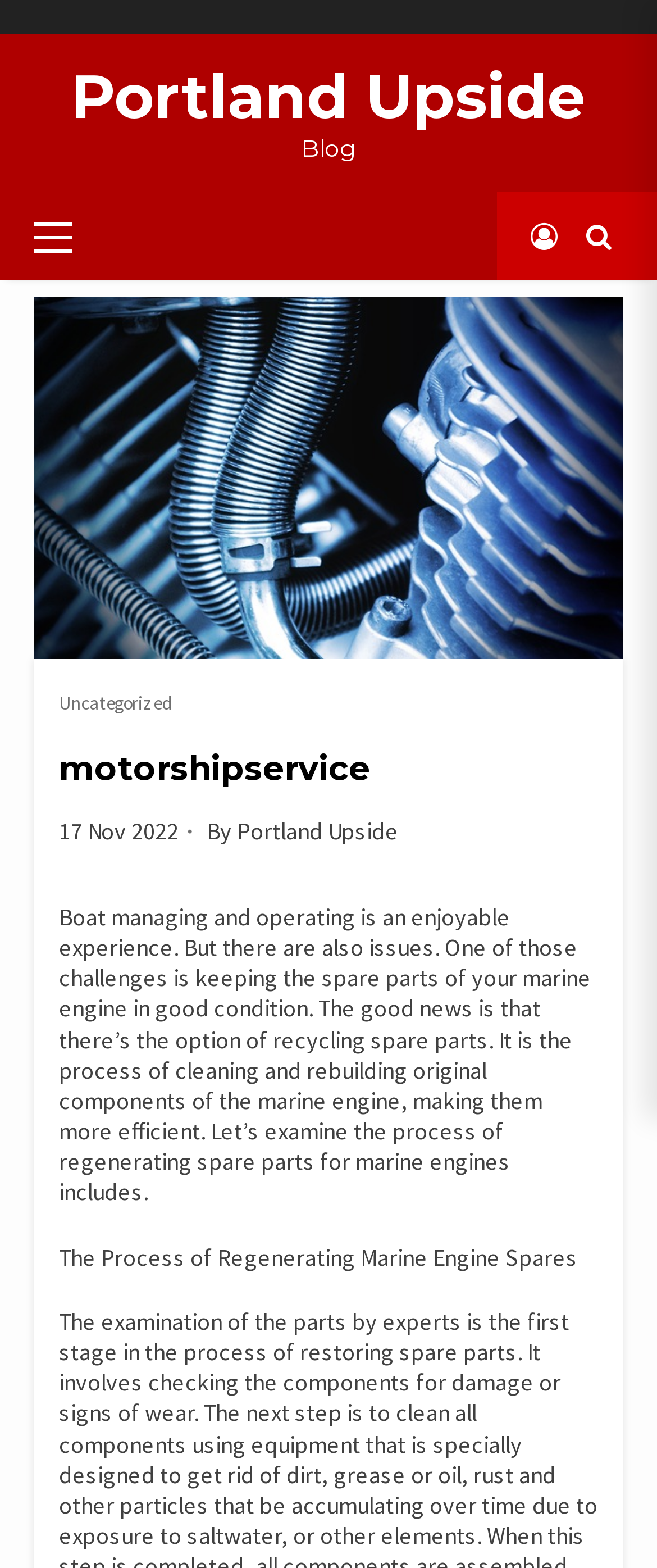Please provide a brief answer to the question using only one word or phrase: 
Who is the author of the latest article?

Portland Upside